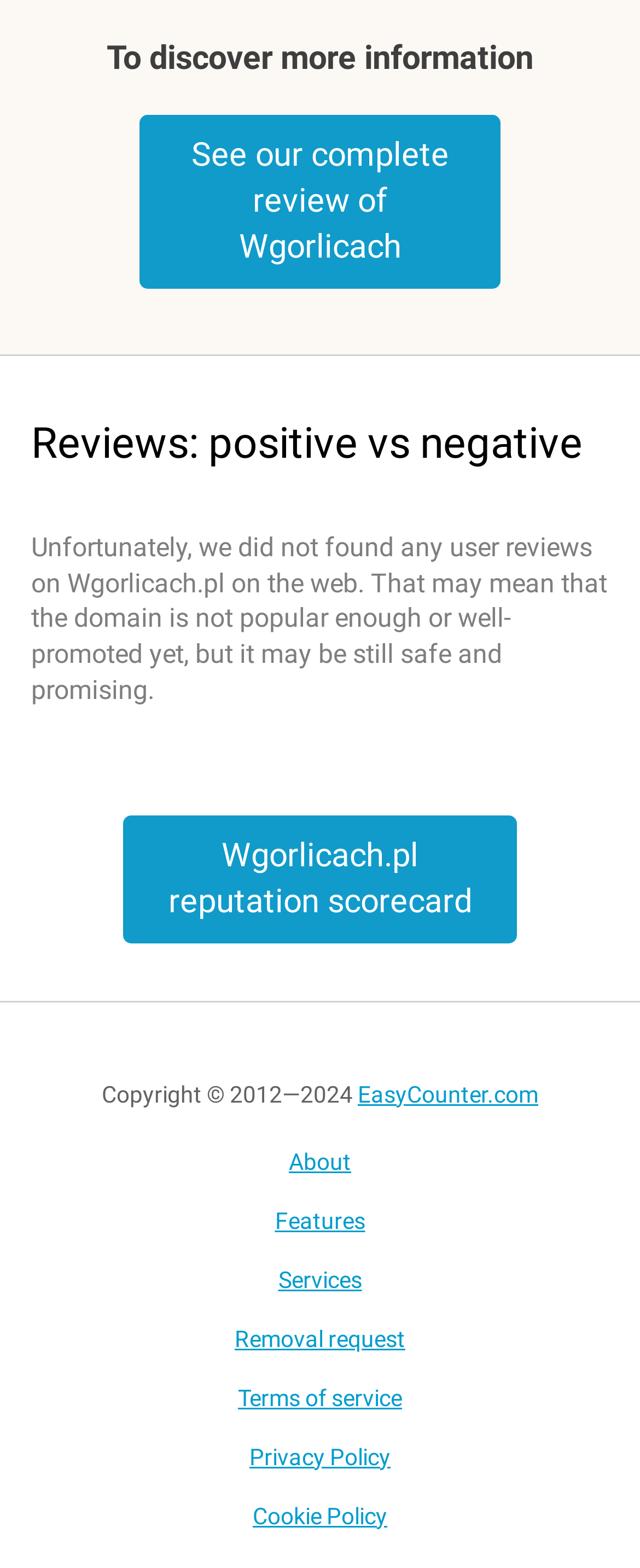Specify the bounding box coordinates of the area that needs to be clicked to achieve the following instruction: "Visit EasyCounter.com".

[0.559, 0.689, 0.841, 0.706]